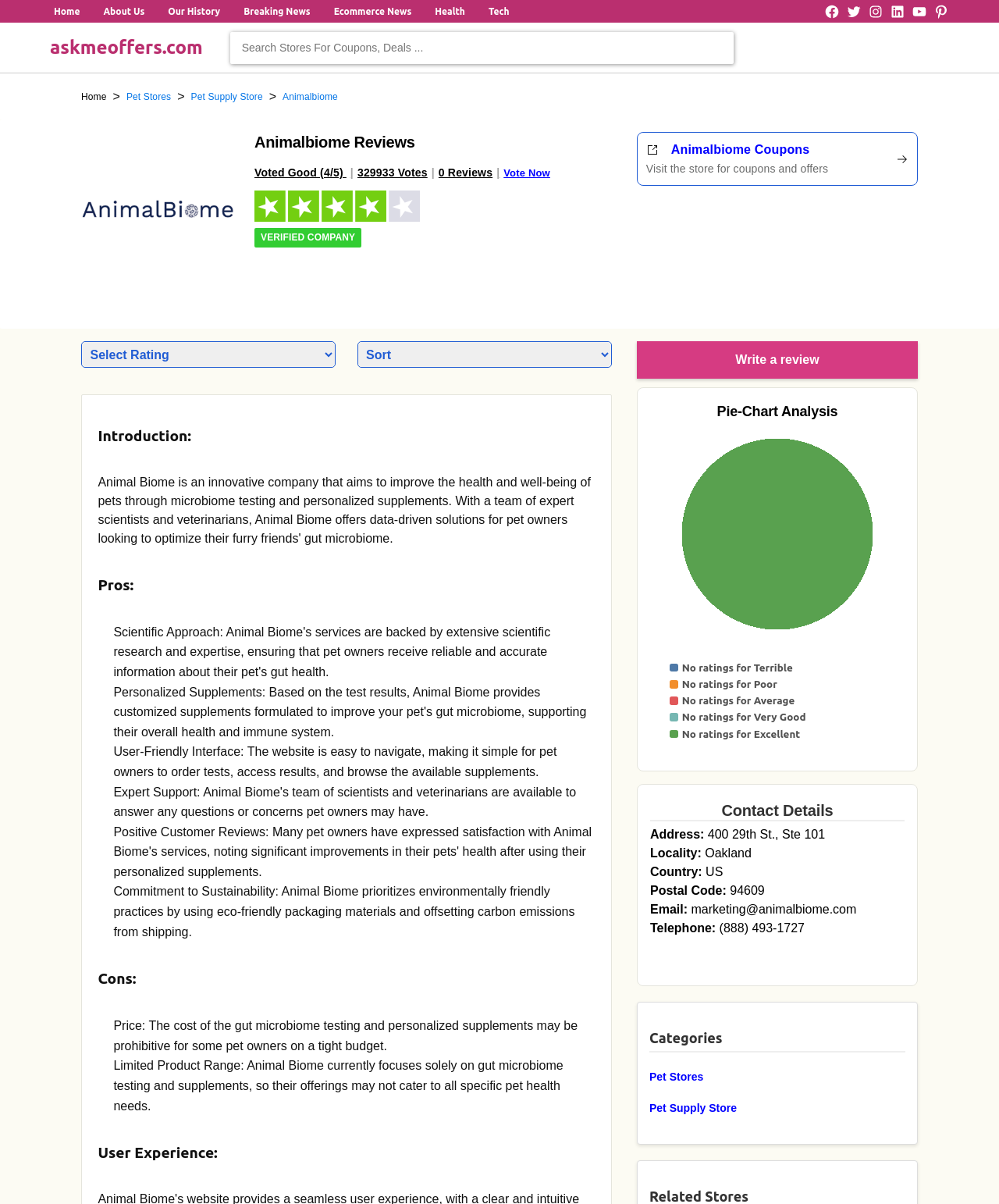Pinpoint the bounding box coordinates of the element that must be clicked to accomplish the following instruction: "Search for Coupons and Deals". The coordinates should be in the format of four float numbers between 0 and 1, i.e., [left, top, right, bottom].

[0.23, 0.026, 0.95, 0.053]